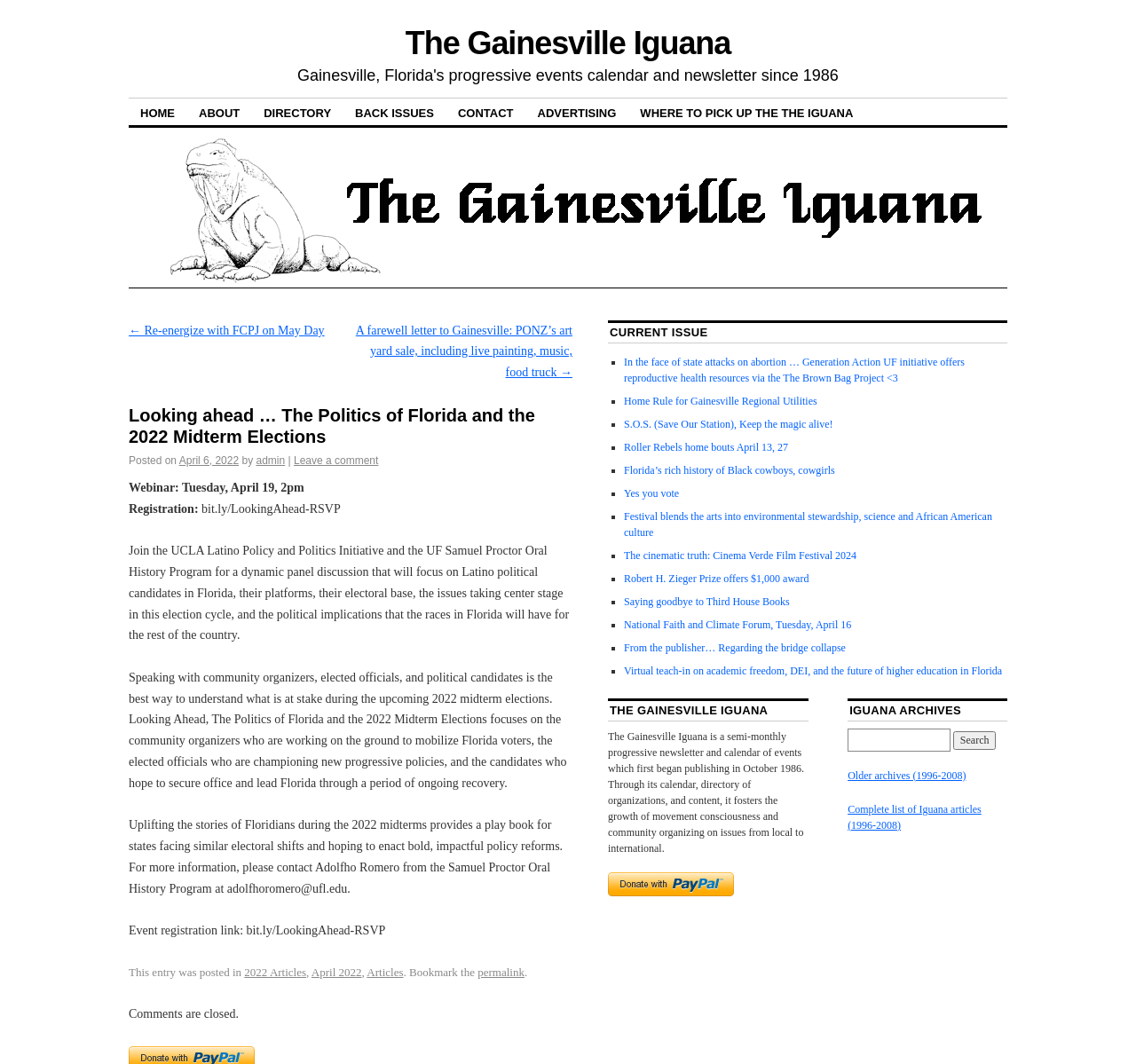Specify the bounding box coordinates for the region that must be clicked to perform the given instruction: "Click the 'HOME' link".

[0.113, 0.093, 0.164, 0.117]